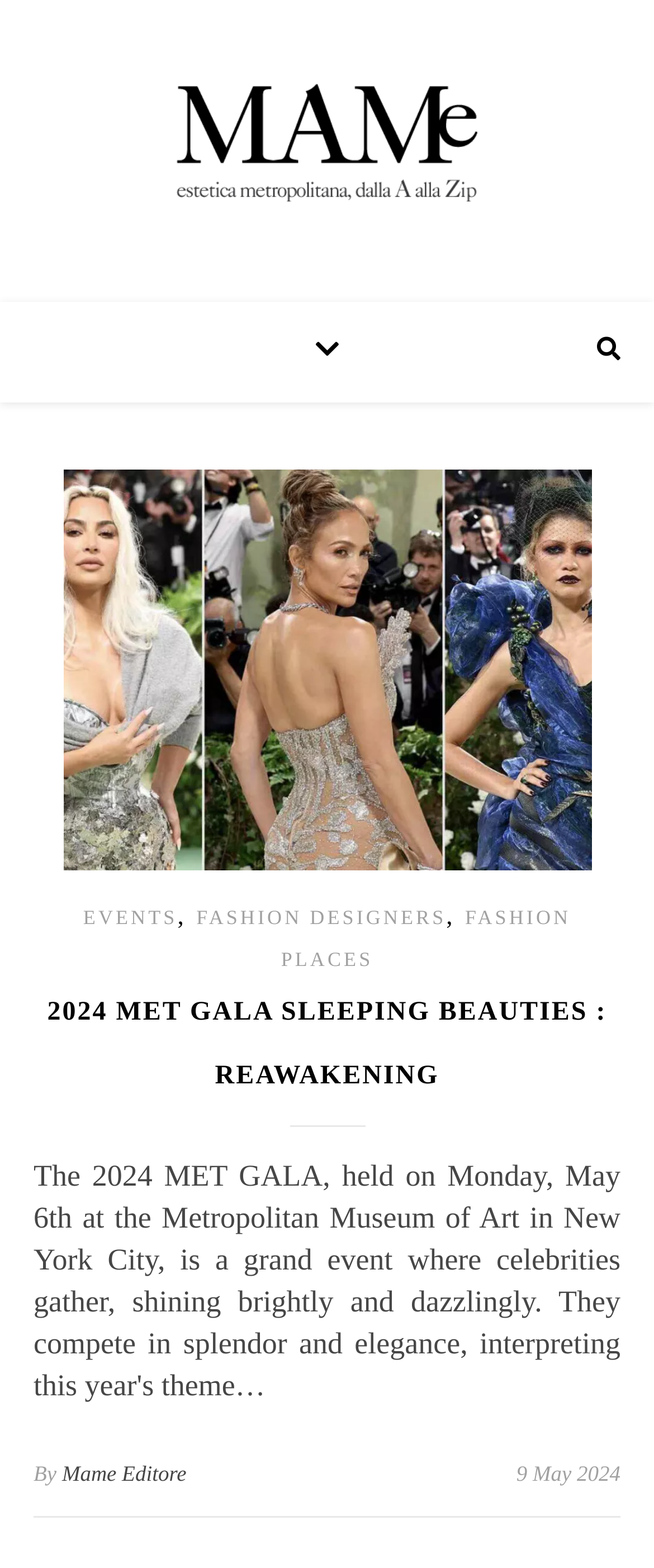What is the theme of the 2024 Met Gala? Analyze the screenshot and reply with just one word or a short phrase.

Sleeping Beauties : Reawakening